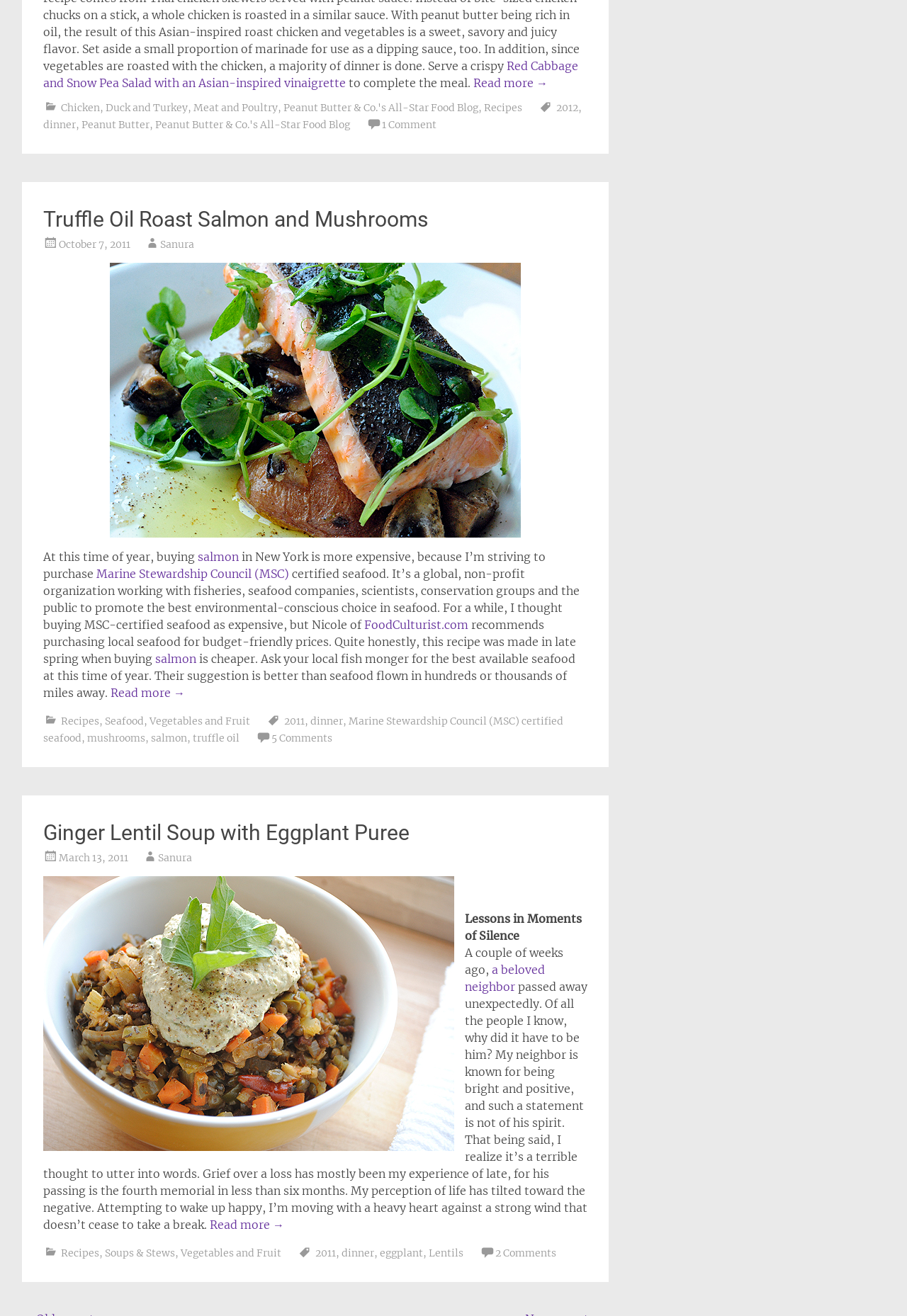How many comments are there on the second article?
Refer to the screenshot and deliver a thorough answer to the question presented.

I found the number of comments on the second article by looking at the link element with the text '5 Comments' inside the footer element of the second article, which is located below the article content.